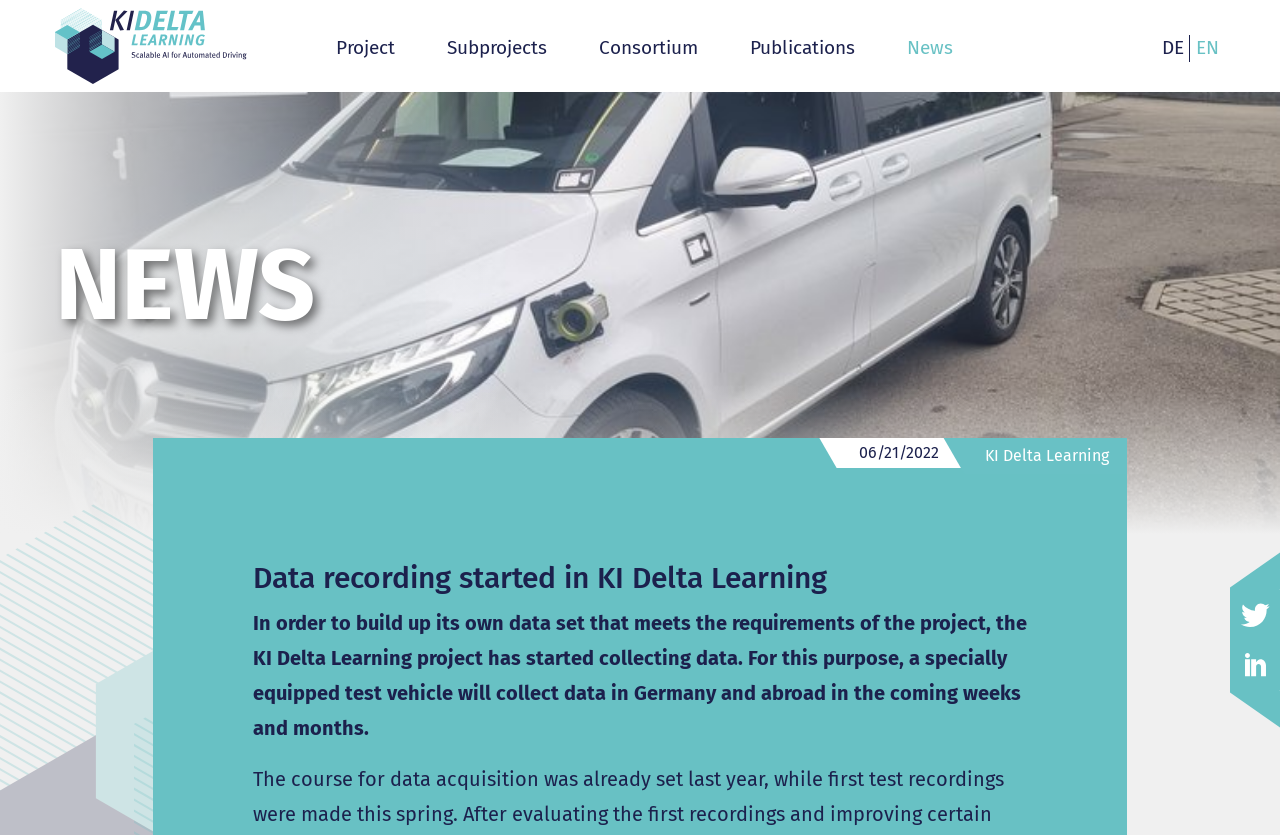Can you find the bounding box coordinates of the area I should click to execute the following instruction: "Switch to English language"?

[0.93, 0.04, 0.957, 0.075]